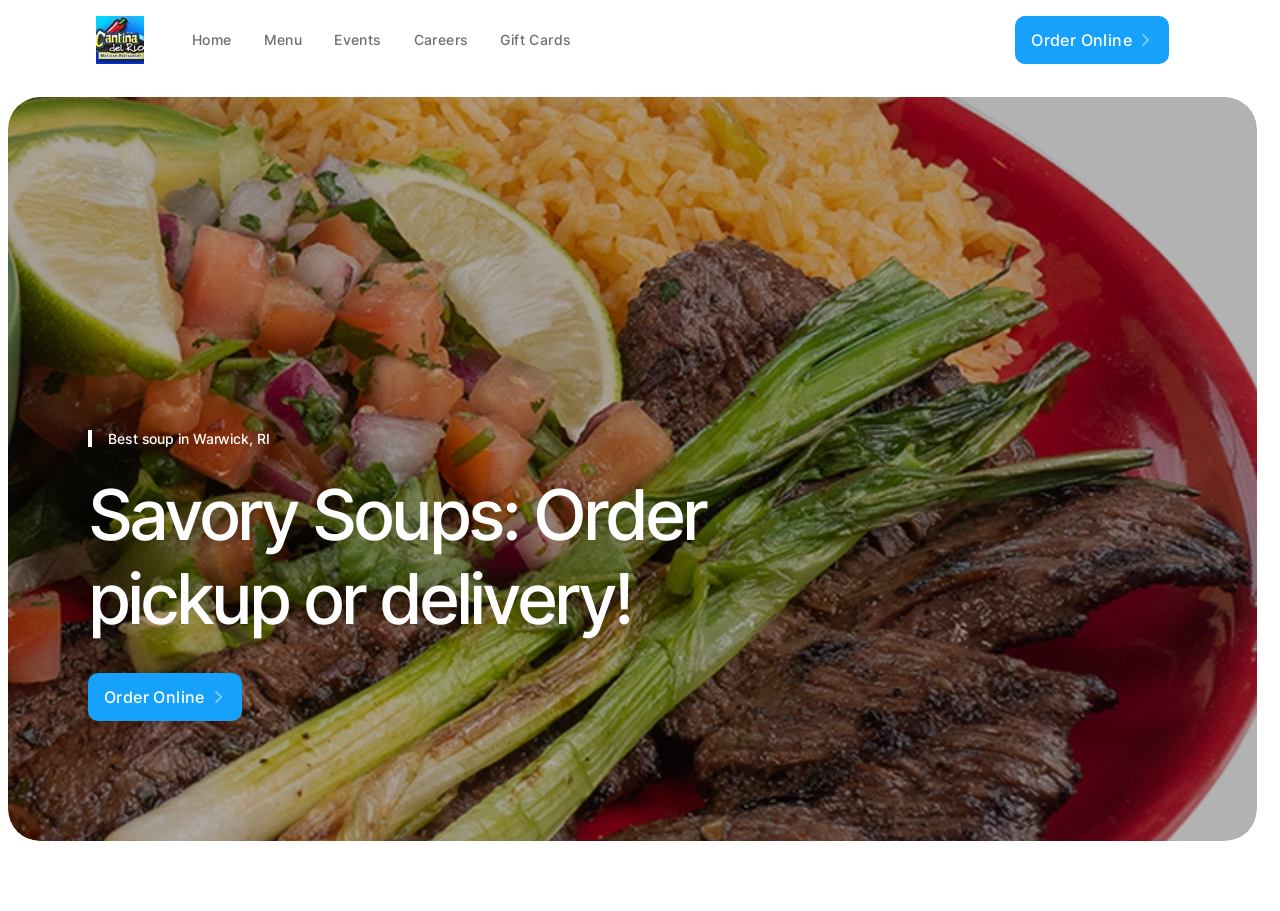What is the location of the restaurant?
Utilize the information in the image to give a detailed answer to the question.

I found the location of the restaurant by looking at the heading below the main navigation menu, which says 'Savory Soups: Order pickup or delivery! Best soup in Warwick, RI', which mentions the location as Warwick, RI.